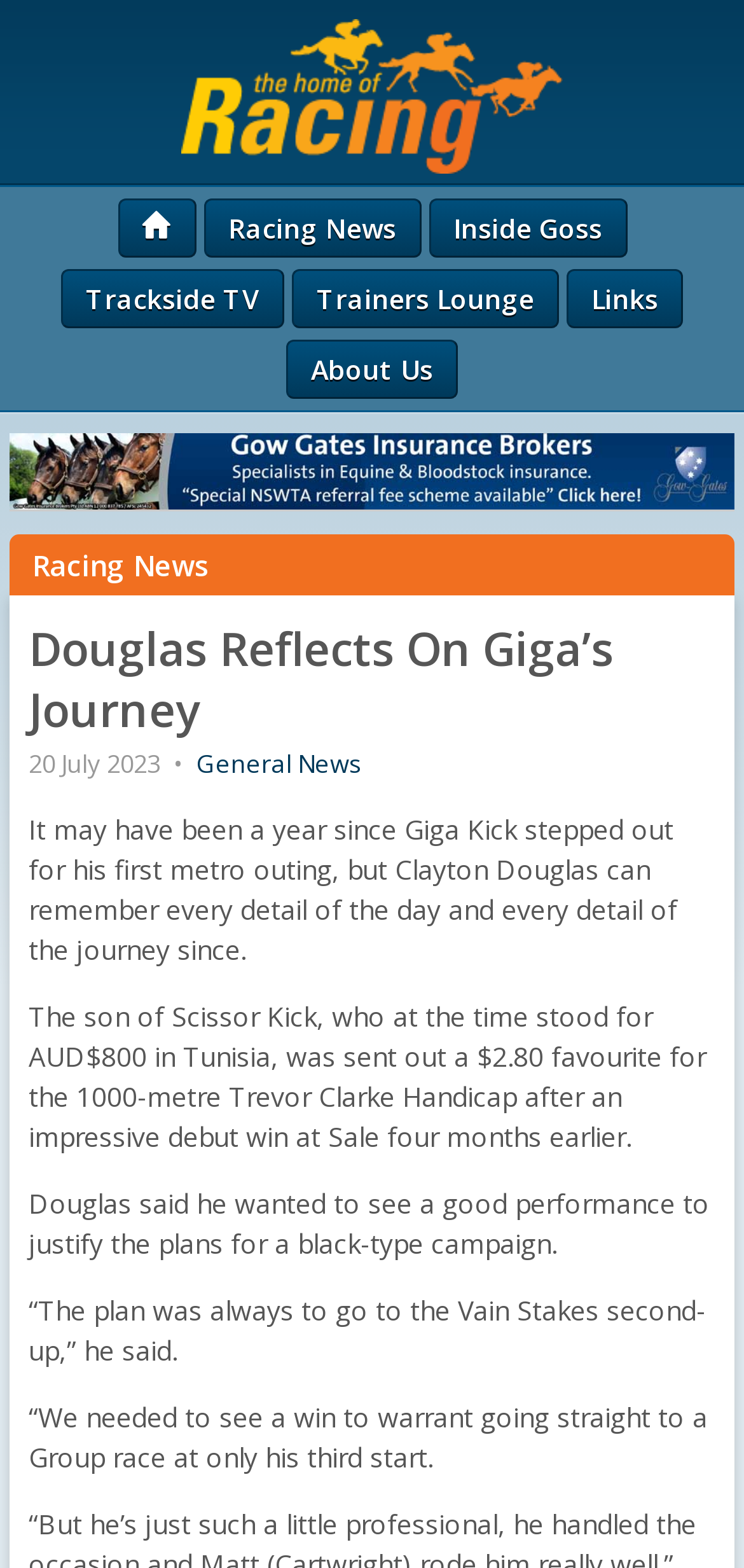Locate the bounding box coordinates of the clickable element to fulfill the following instruction: "go to home page". Provide the coordinates as four float numbers between 0 and 1 in the format [left, top, right, bottom].

[0.158, 0.127, 0.263, 0.164]